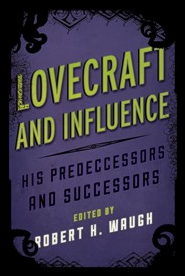Interpret the image and provide an in-depth description.

The image depicts the book cover of "Lovecraft and Influence: His Predecessors and Successors," edited by Robert H. Waugh. The design features a striking color palette dominated by purple and green, with bold lettering that highlights the title and subtitle. The top of the cover is embellished with decorative motifs, enhancing its aesthetic appeal and suggesting a theme of gothic literature. This anthology explores the profound impact of H. P. Lovecraft on subsequent writers, as well as the influences that shaped his own work. It is a significant contribution to the study of horror and fantasy literature, appealing to both scholars and enthusiasts of the genre.